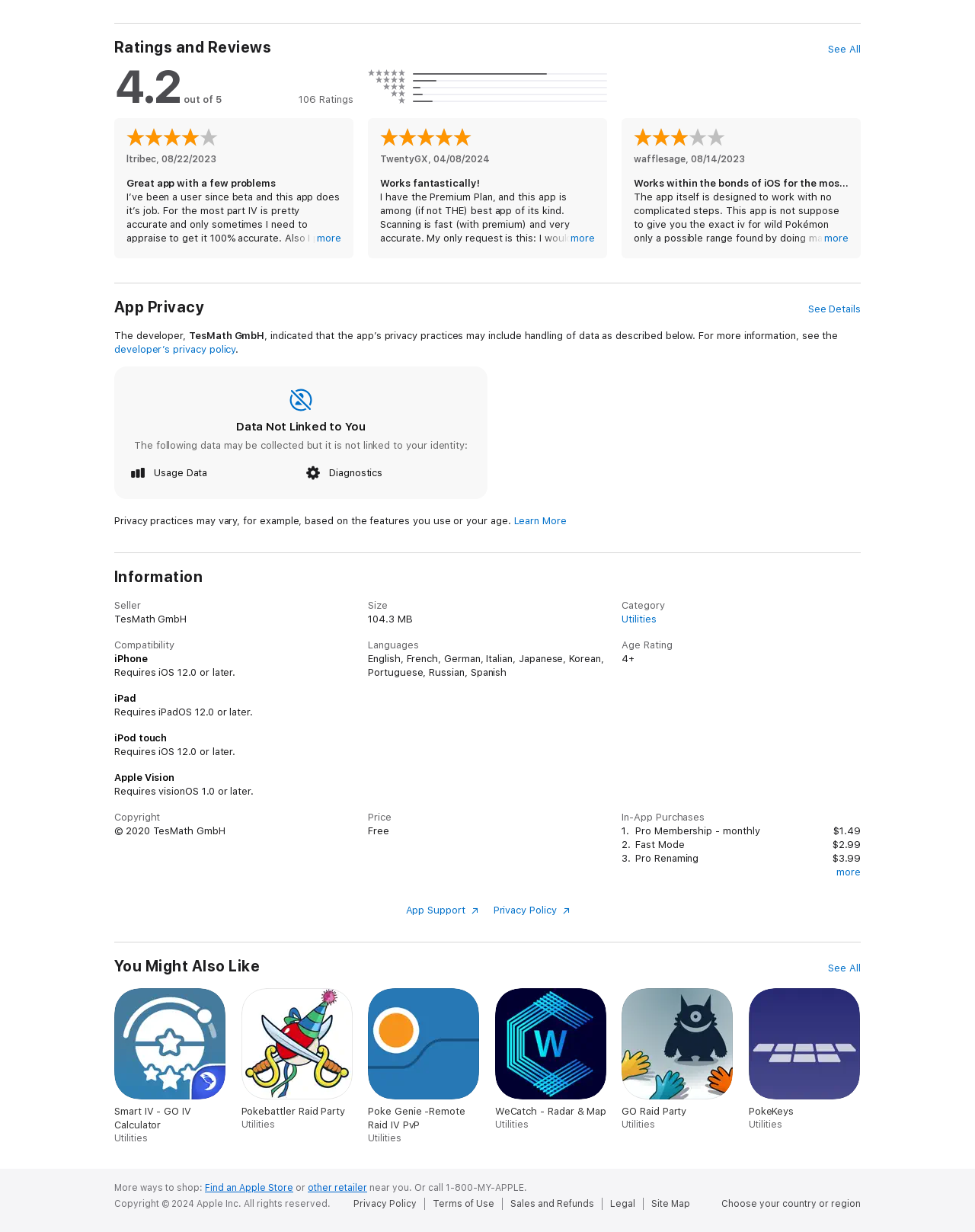Find the bounding box coordinates for the area that should be clicked to accomplish the instruction: "Read the review from ltribec".

[0.13, 0.096, 0.362, 0.21]